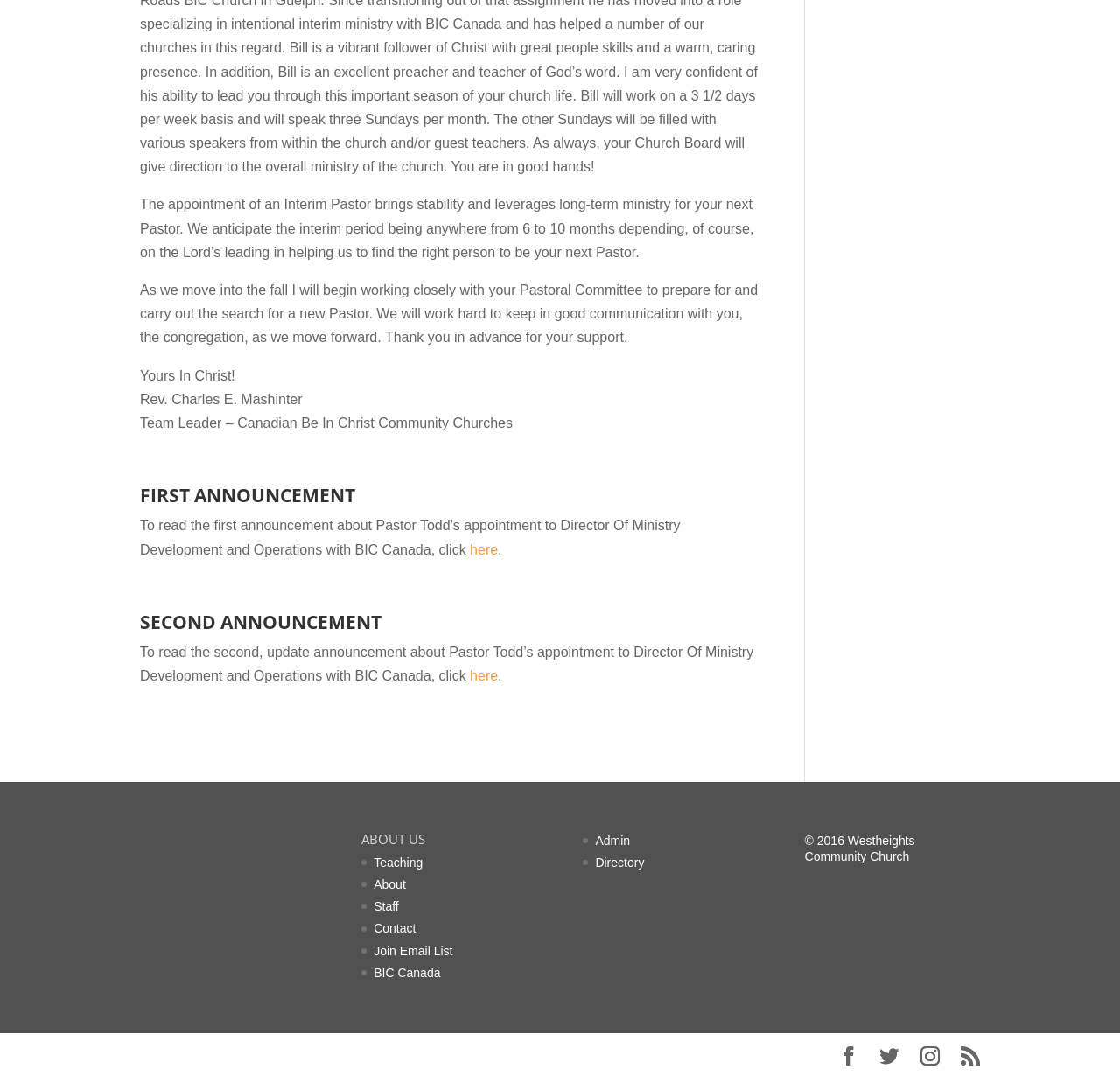What is the role of Rev. Charles E. Mashinter?
Look at the screenshot and give a one-word or phrase answer.

Team Leader